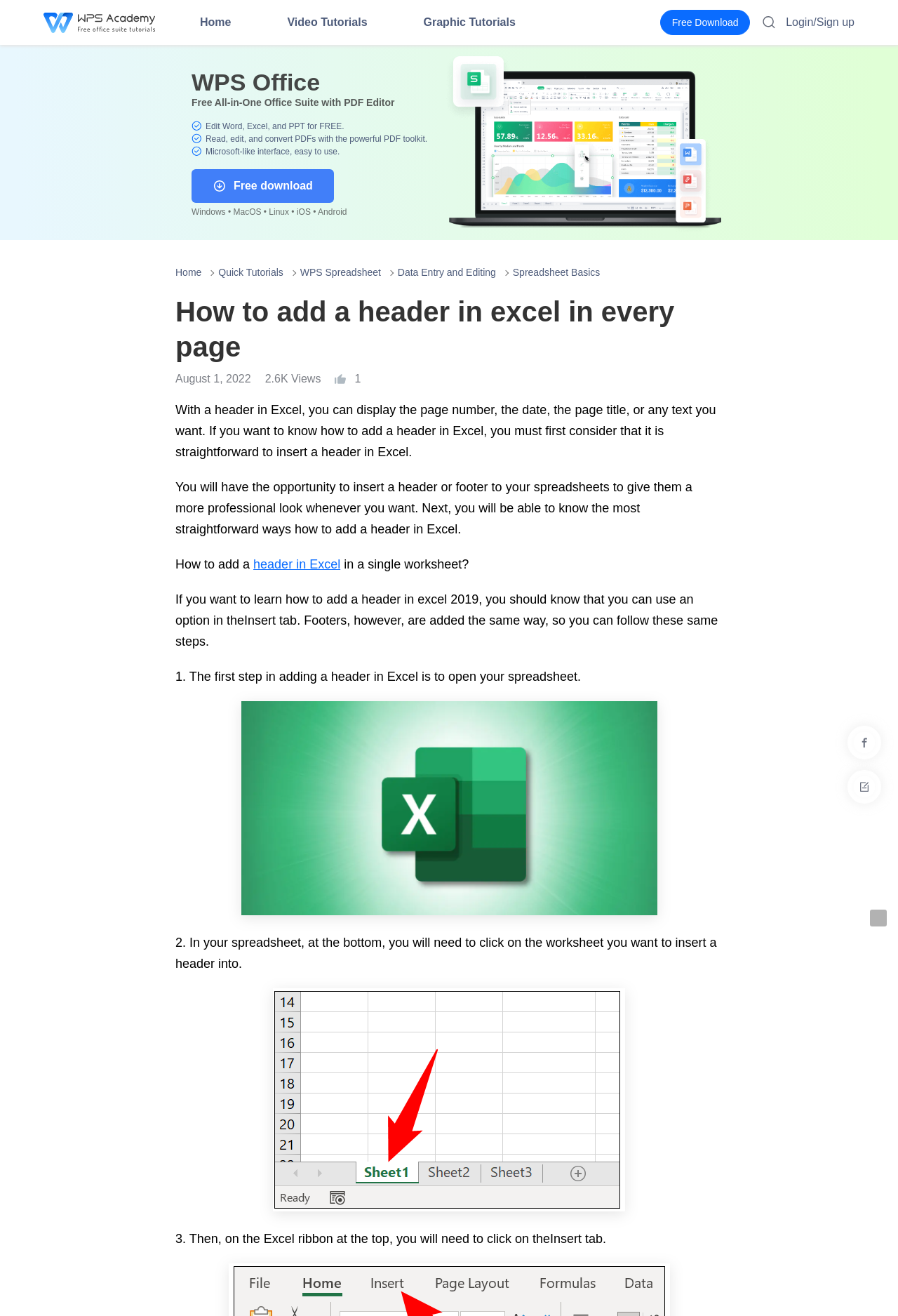What is the name of the office suite mentioned on the webpage?
Please craft a detailed and exhaustive response to the question.

The webpage mentions 'WPS Office' as the name of the office suite, which is an all-in-one office suite with a PDF editor, and it is free to download and use.